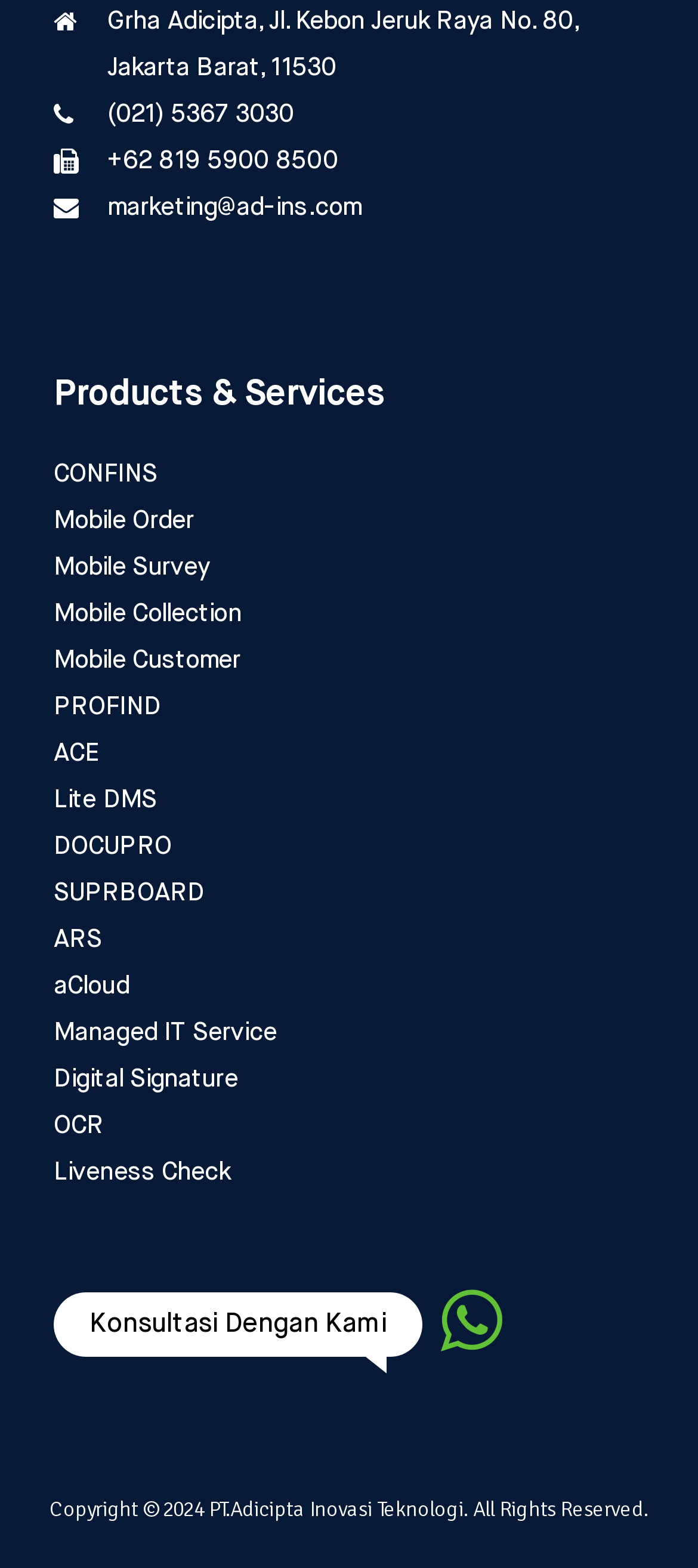Identify the bounding box coordinates for the element that needs to be clicked to fulfill this instruction: "Call the phone number". Provide the coordinates in the format of four float numbers between 0 and 1: [left, top, right, bottom].

[0.154, 0.065, 0.422, 0.081]